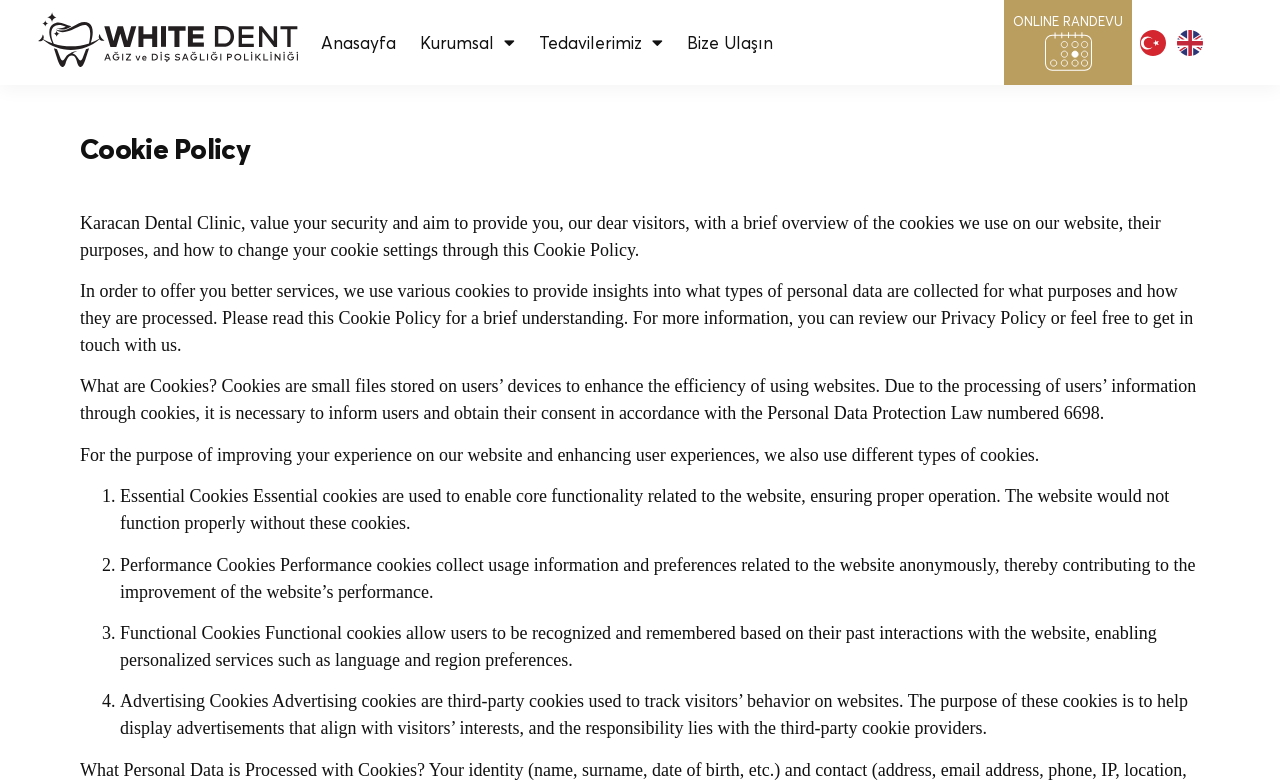Please provide a detailed answer to the question below by examining the image:
What is the purpose of essential cookies?

According to the webpage, essential cookies are used to enable core functionality related to the website, ensuring proper operation. The website would not function properly without these cookies.